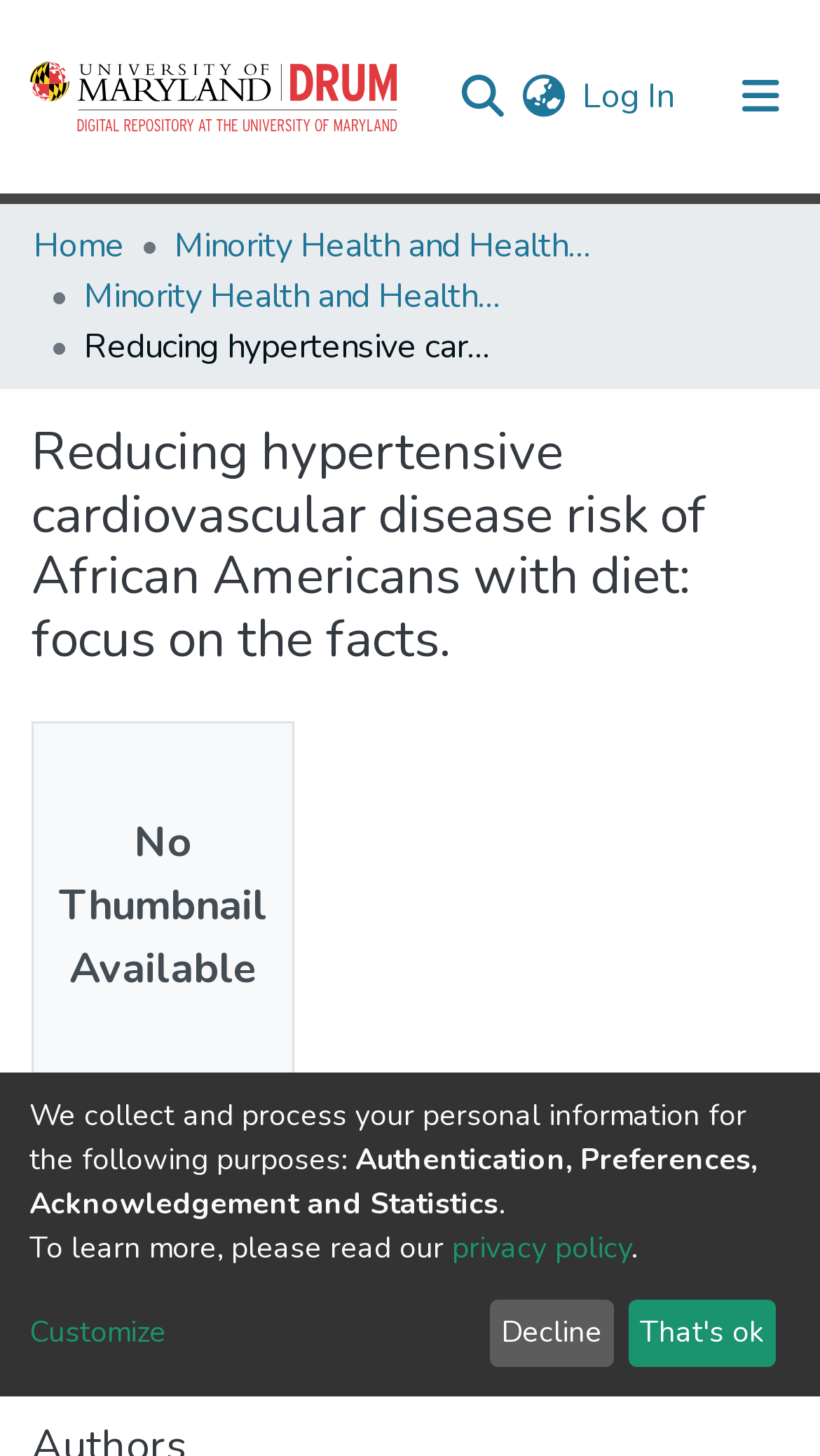Respond to the question below with a single word or phrase:
What is the year of the publication?

2006